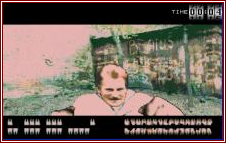What type of video game is depicted in the image?
Based on the screenshot, answer the question with a single word or phrase.

Retro arcade action game